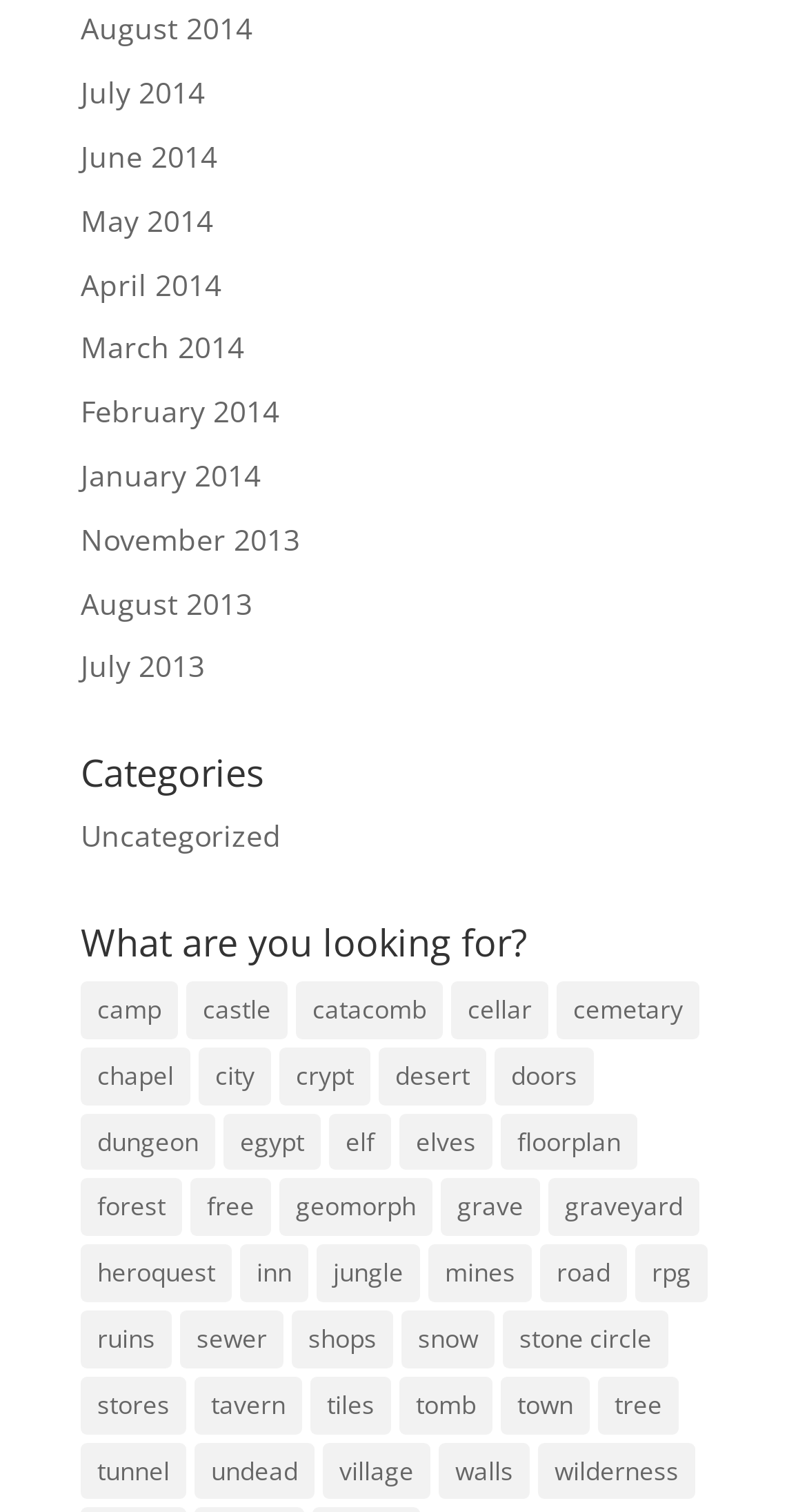Locate the bounding box coordinates of the clickable area to execute the instruction: "View items tagged with dungeon". Provide the coordinates as four float numbers between 0 and 1, represented as [left, top, right, bottom].

[0.1, 0.736, 0.267, 0.774]